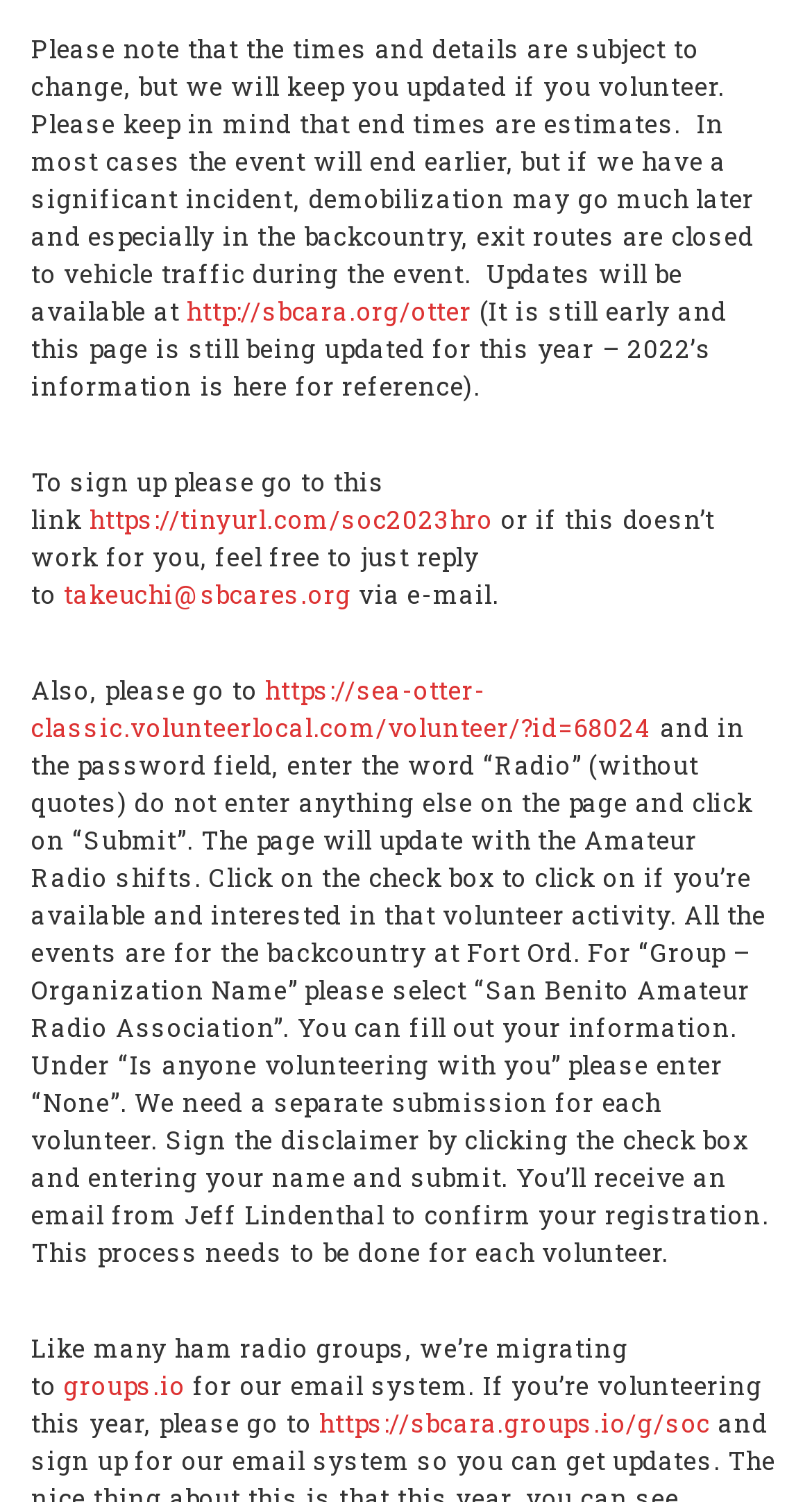What is the email system being migrated to?
Please ensure your answer to the question is detailed and covers all necessary aspects.

The email system being migrated to is groups.io, as mentioned in the text 'Like many ham radio groups, we’re migrating to groups.io for our email system'.